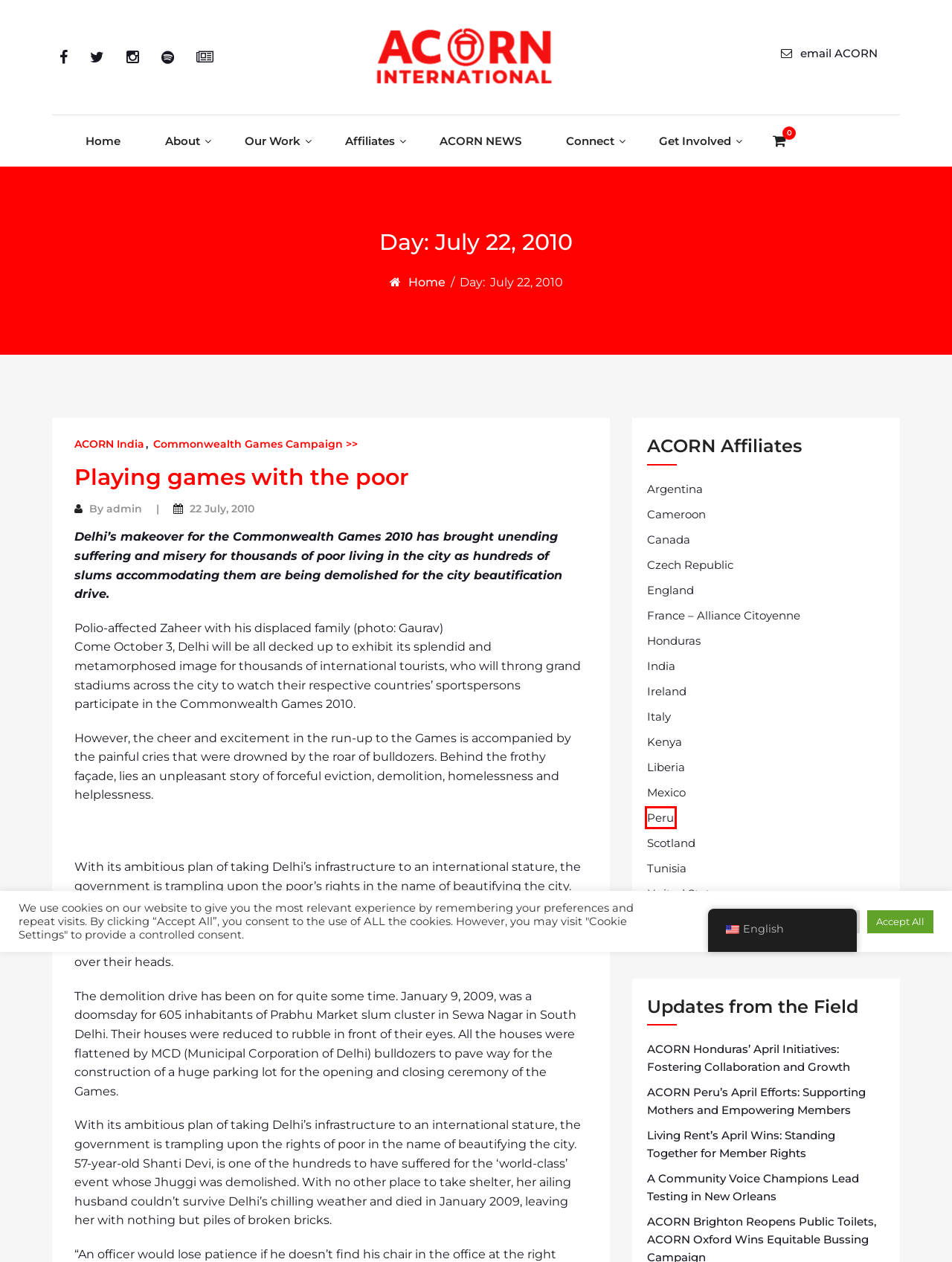Examine the screenshot of the webpage, which has a red bounding box around a UI element. Select the webpage description that best fits the new webpage after the element inside the red bounding box is clicked. Here are the choices:
A. Peru – ACORN International
B. Mexico – ACORN International
C. Tunisia – ACORN International
D. Living Rent’s April Wins: Standing Together for Member Rights – ACORN International
E. Kenya – ACORN International
F. Liberia – ACORN International
G. ACORN Peru’s April Efforts: Supporting Mothers and Empowering Members – ACORN International
H. Scotland – Living Rent – ACORN International

A